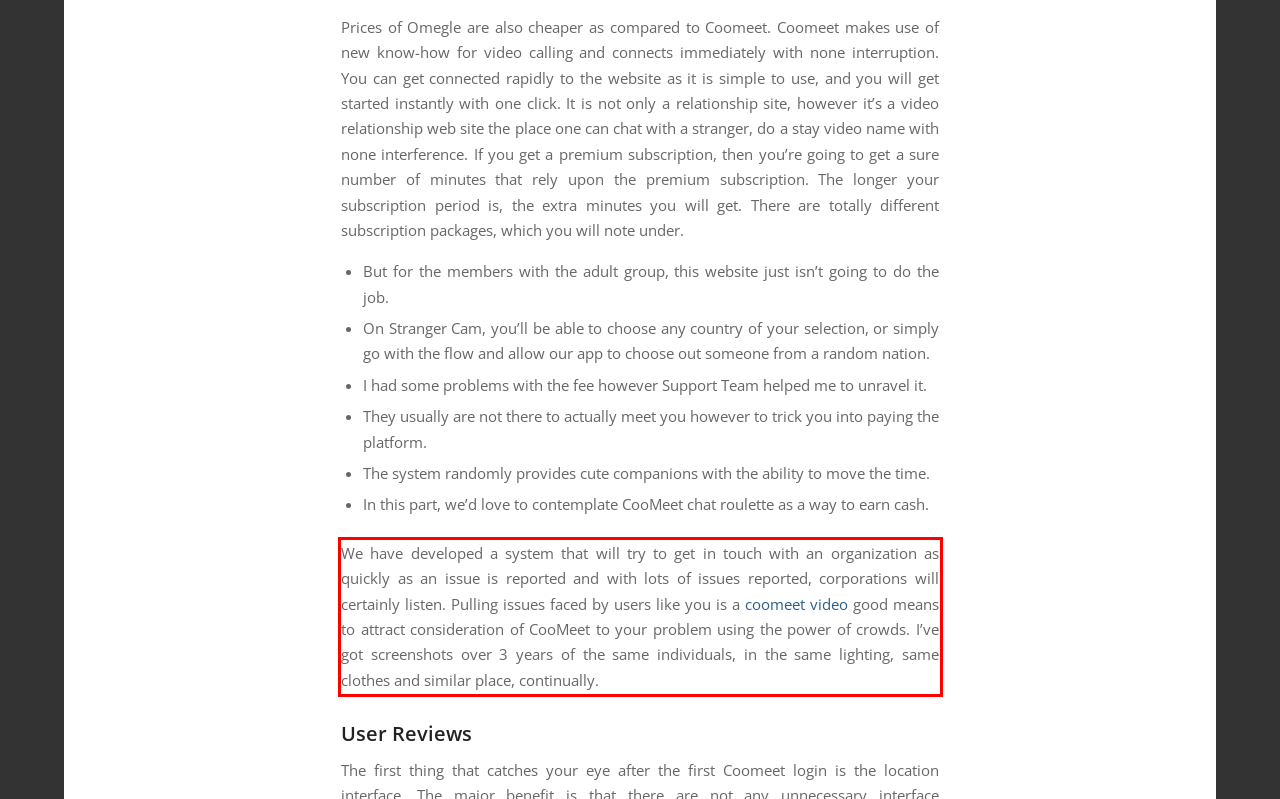Please look at the webpage screenshot and extract the text enclosed by the red bounding box.

We have developed a system that will try to get in touch with an organization as quickly as an issue is reported and with lots of issues reported, corporations will certainly listen. Pulling issues faced by users like you is a coomeet video good means to attract consideration of CooMeet to your problem using the power of crowds. I’ve got screenshots over 3 years of the same individuals, in the same lighting, same clothes and similar place, continually.